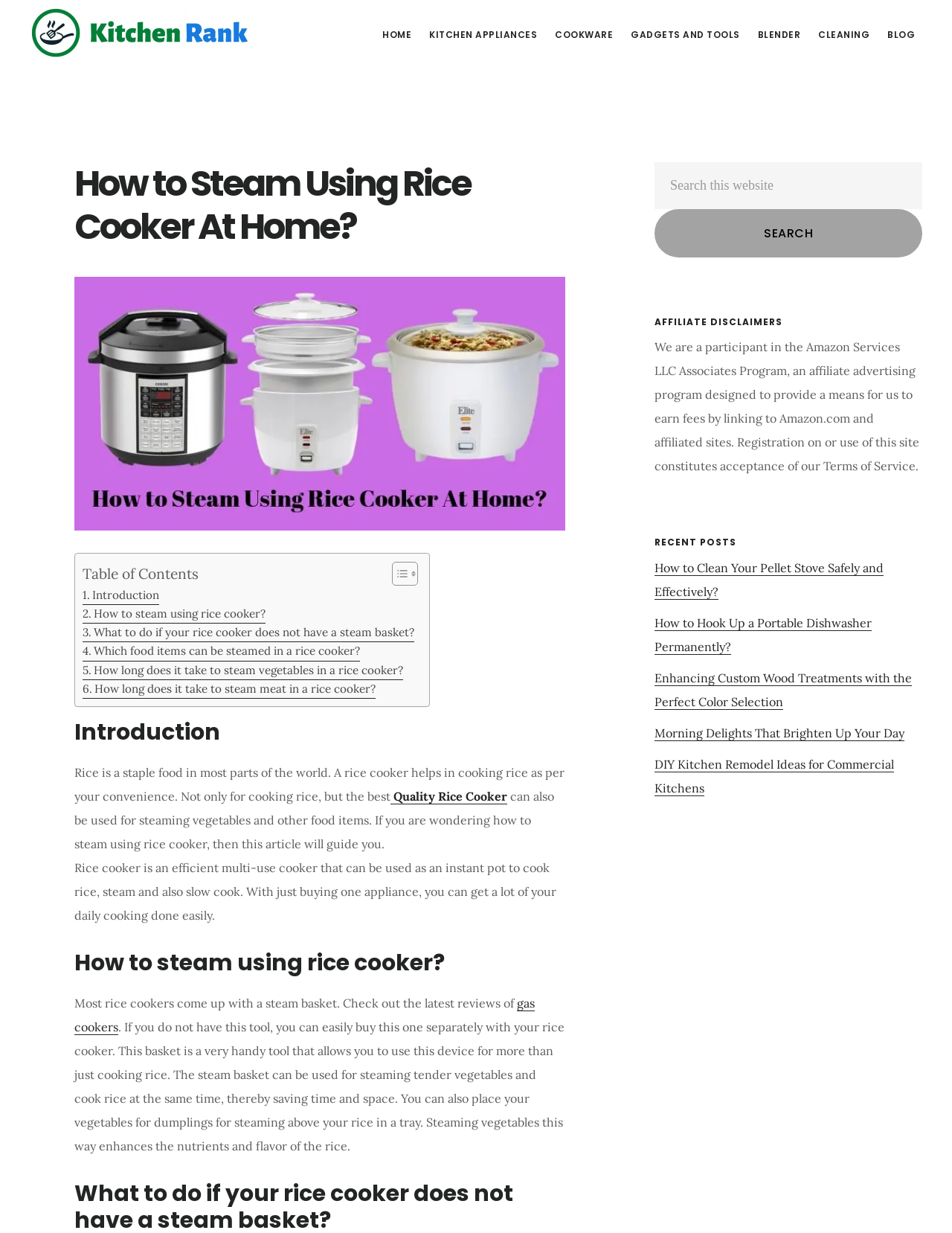Identify the bounding box coordinates for the element you need to click to achieve the following task: "Read the 'Introduction' section". The coordinates must be four float values ranging from 0 to 1, formatted as [left, top, right, bottom].

[0.078, 0.583, 0.594, 0.605]